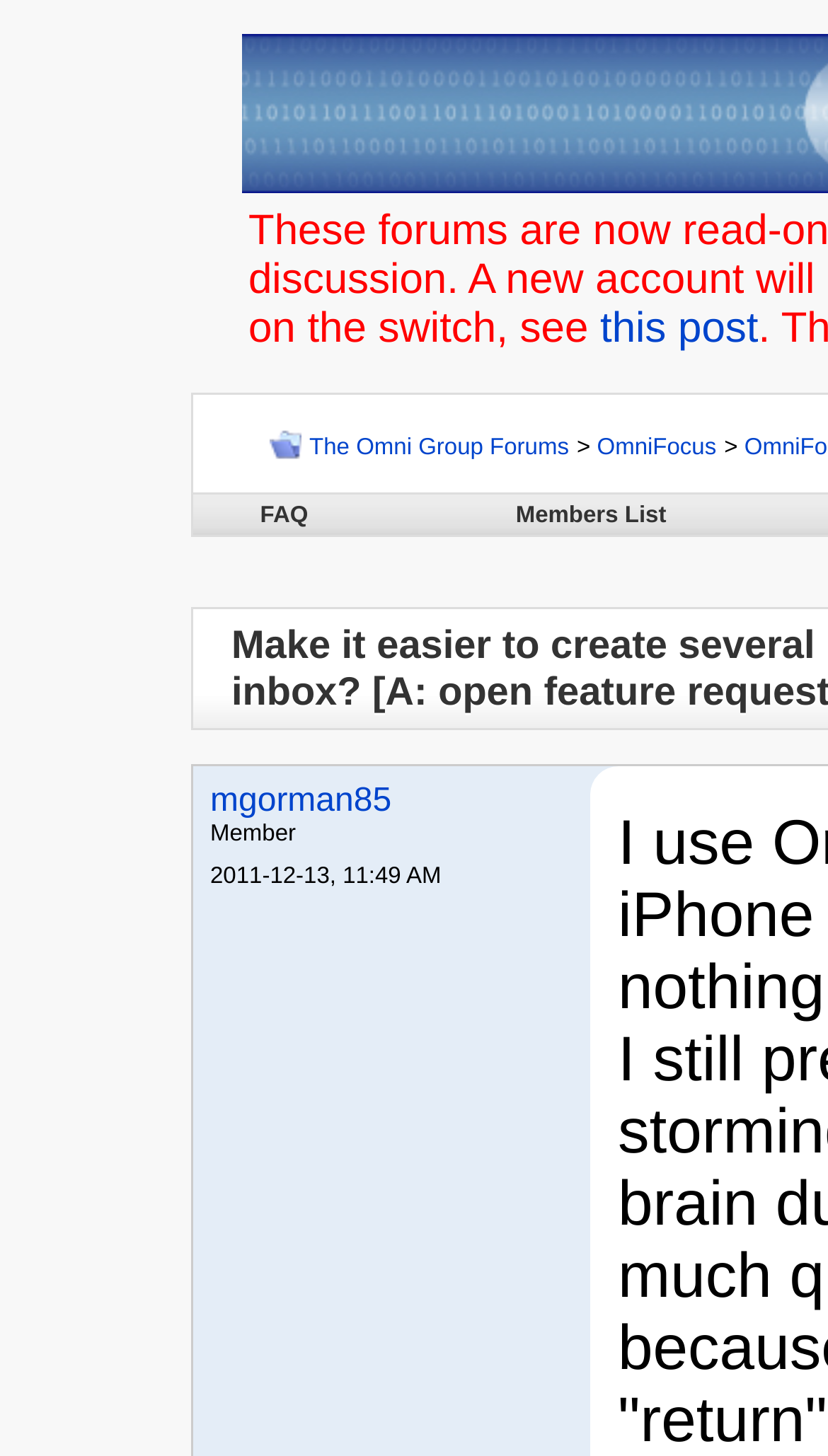How many grid cells are there in the navigation bar?
Using the image as a reference, answer with just one word or a short phrase.

2